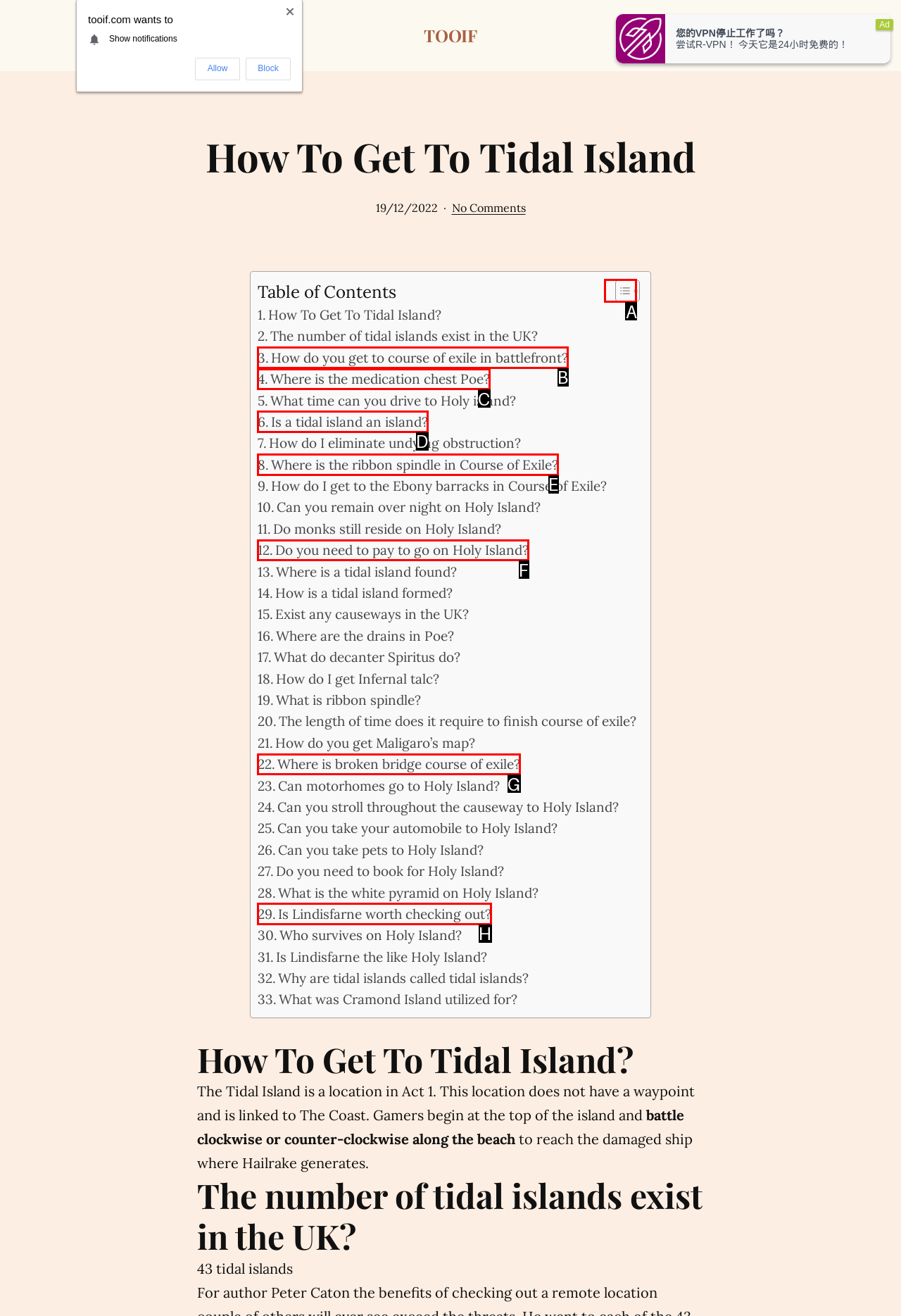Identify which lettered option completes the task: Click on the link to toggle the table of content. Provide the letter of the correct choice.

A